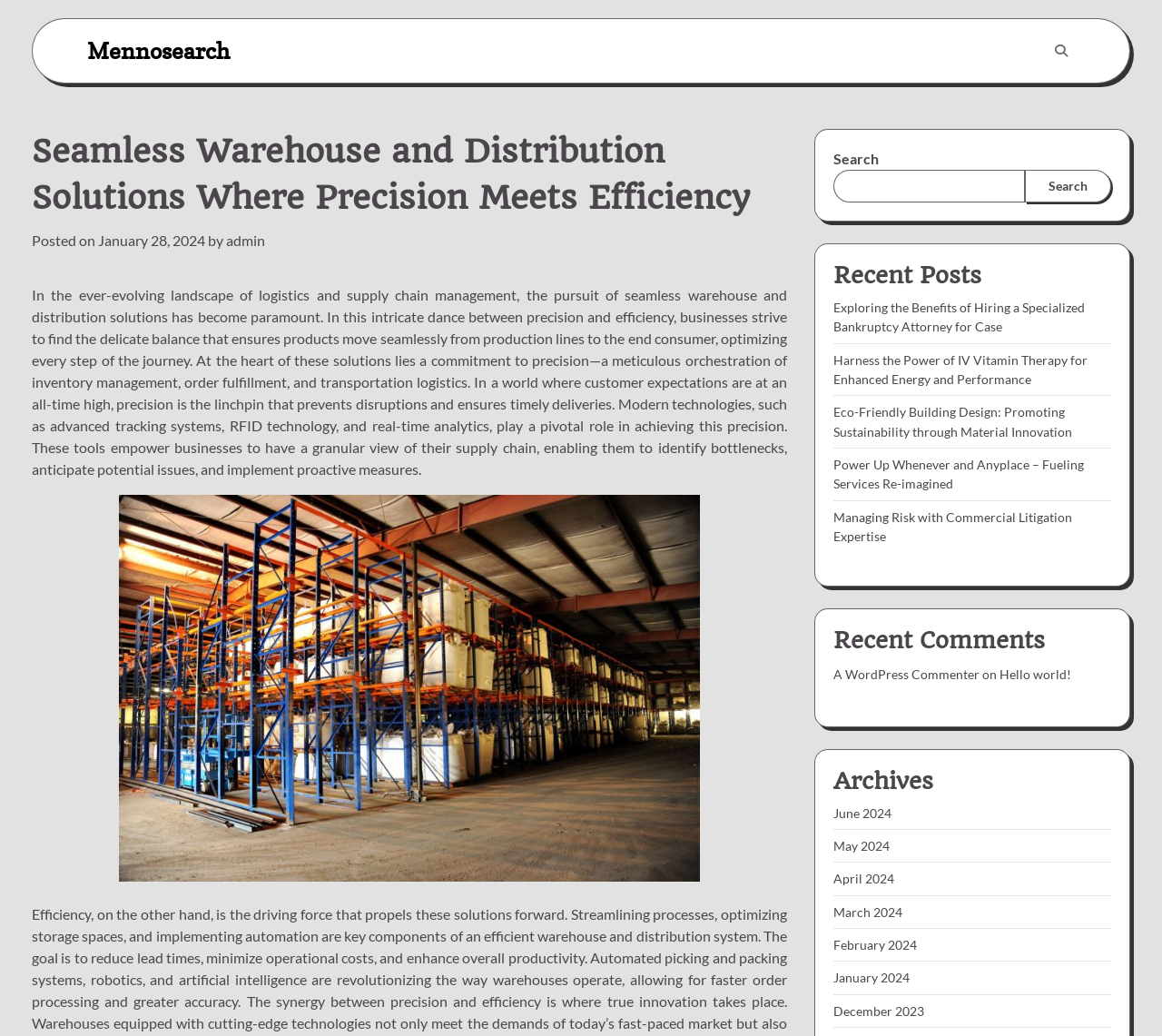Specify the bounding box coordinates for the region that must be clicked to perform the given instruction: "Read the recent post 'Exploring the Benefits of Hiring a Specialized Bankruptcy Attorney for Case'".

[0.717, 0.289, 0.934, 0.323]